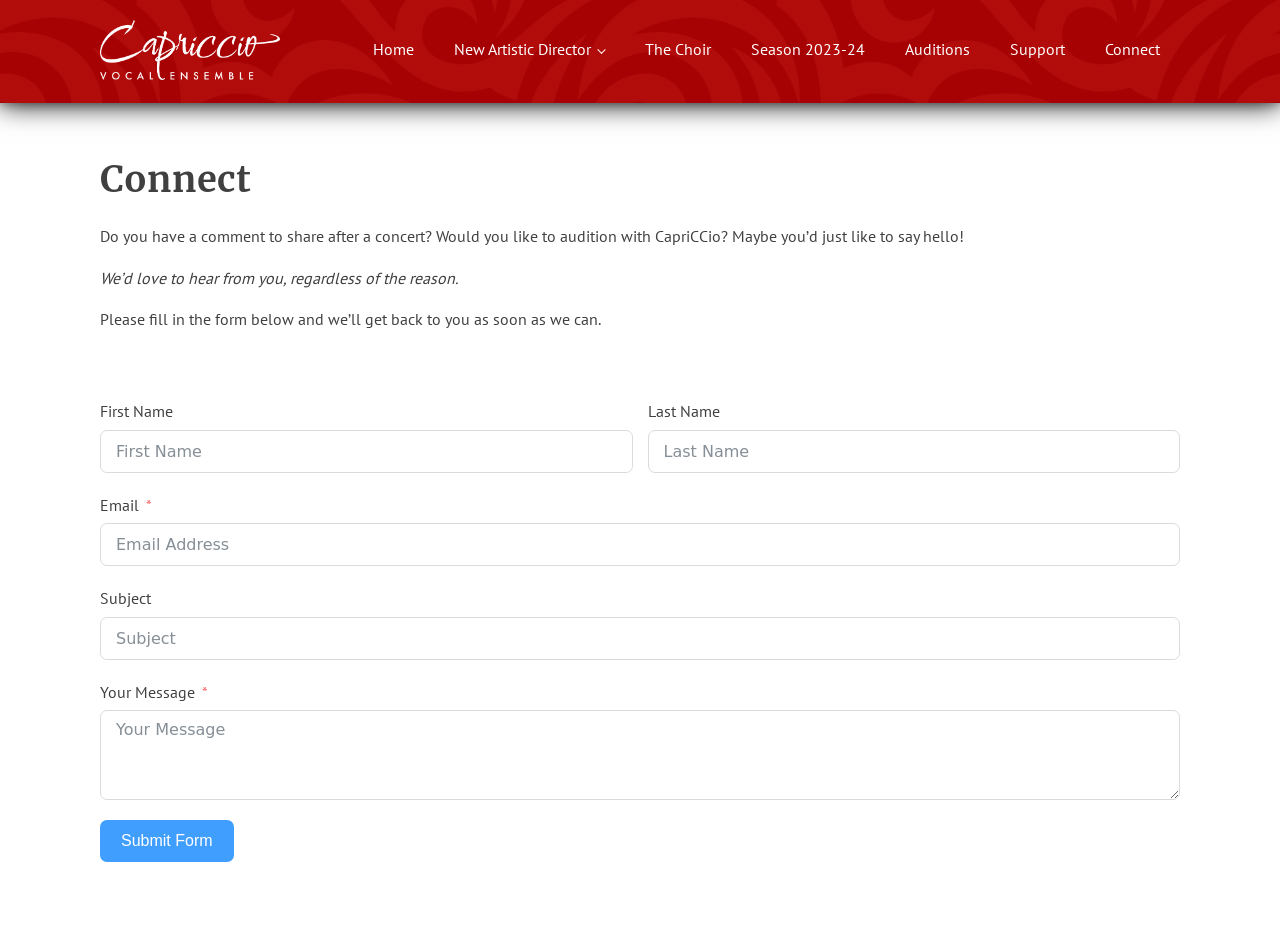Identify the bounding box coordinates of the clickable region required to complete the instruction: "Fill in the First Name field". The coordinates should be given as four float numbers within the range of 0 and 1, i.e., [left, top, right, bottom].

[0.078, 0.456, 0.494, 0.501]